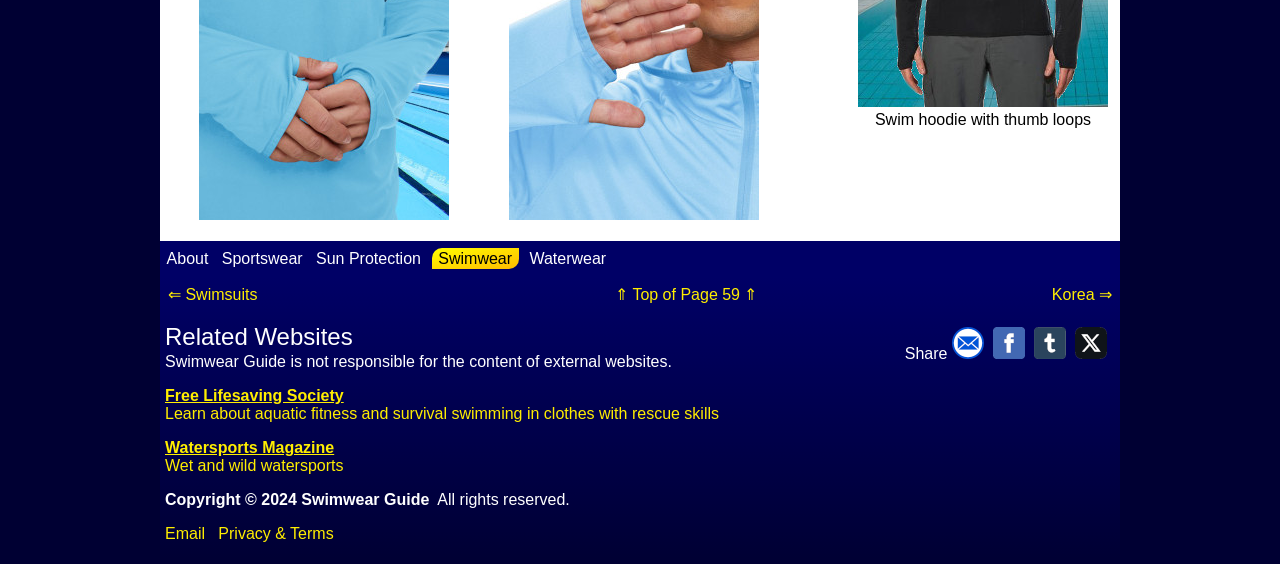Please use the details from the image to answer the following question comprehensively:
What year is the copyright for?

The webpage has a copyright notice stating 'Copyright © 2024 Swimwear Guide', indicating that the copyright is for the year 2024.